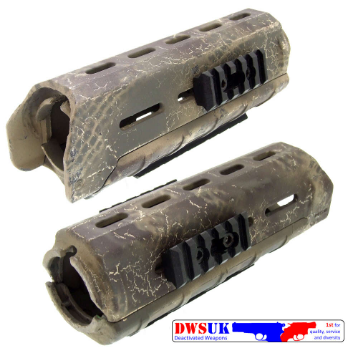Carefully examine the image and provide an in-depth answer to the question: What type of rifles is the grip compatible with?

The caption specifically states that the grip is a component essential for M4 rifles, implying that it is designed to be used with this type of rifle platform.